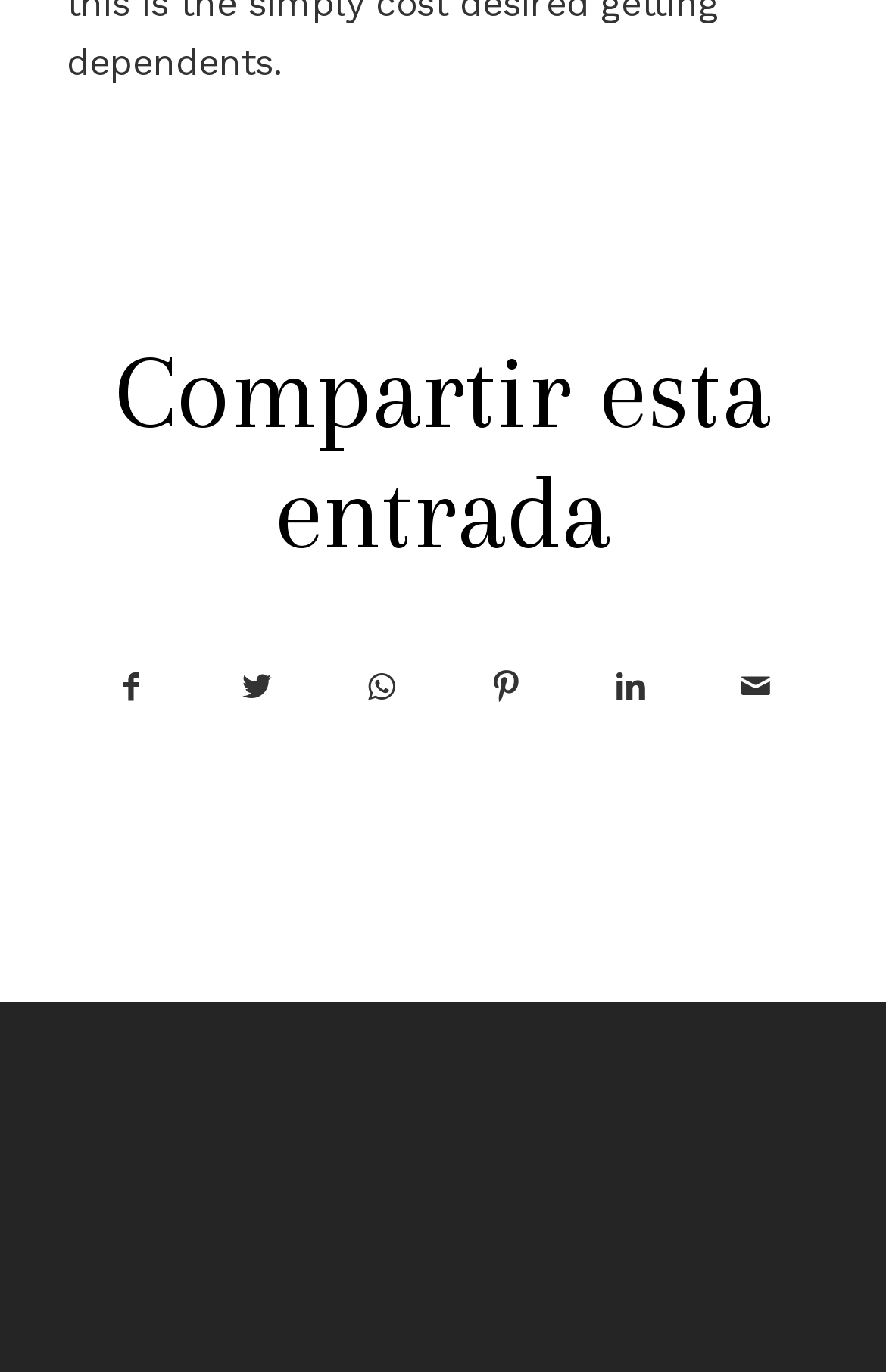What is the position of the 'Compartir en Twitter' link?
Provide a well-explained and detailed answer to the question.

The 'Compartir en Twitter' link is positioned second from the left among the sharing links, with its bounding box coordinates being [0.221, 0.454, 0.359, 0.547].